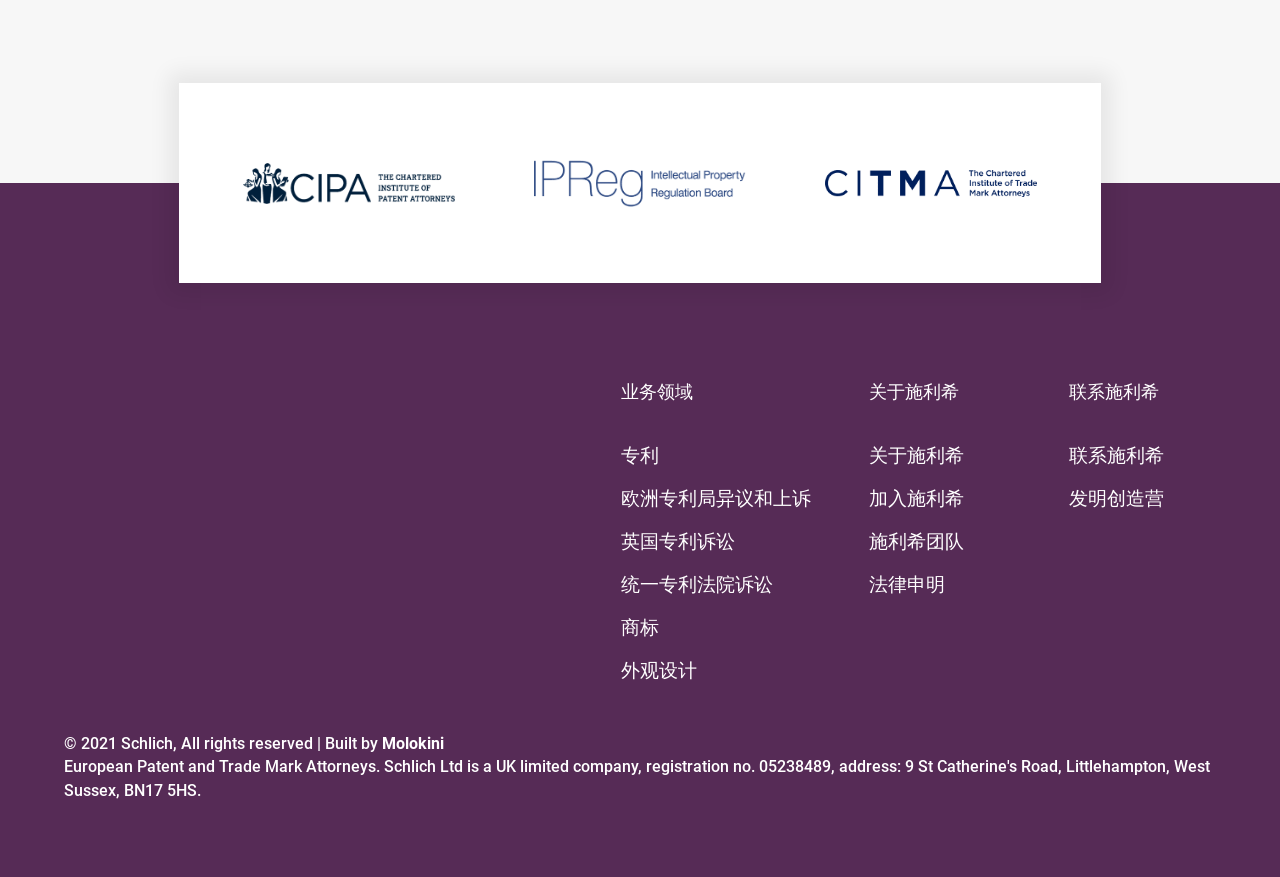Determine the bounding box coordinates of the section to be clicked to follow the instruction: "View trademark services". The coordinates should be given as four float numbers between 0 and 1, formatted as [left, top, right, bottom].

[0.485, 0.702, 0.515, 0.728]